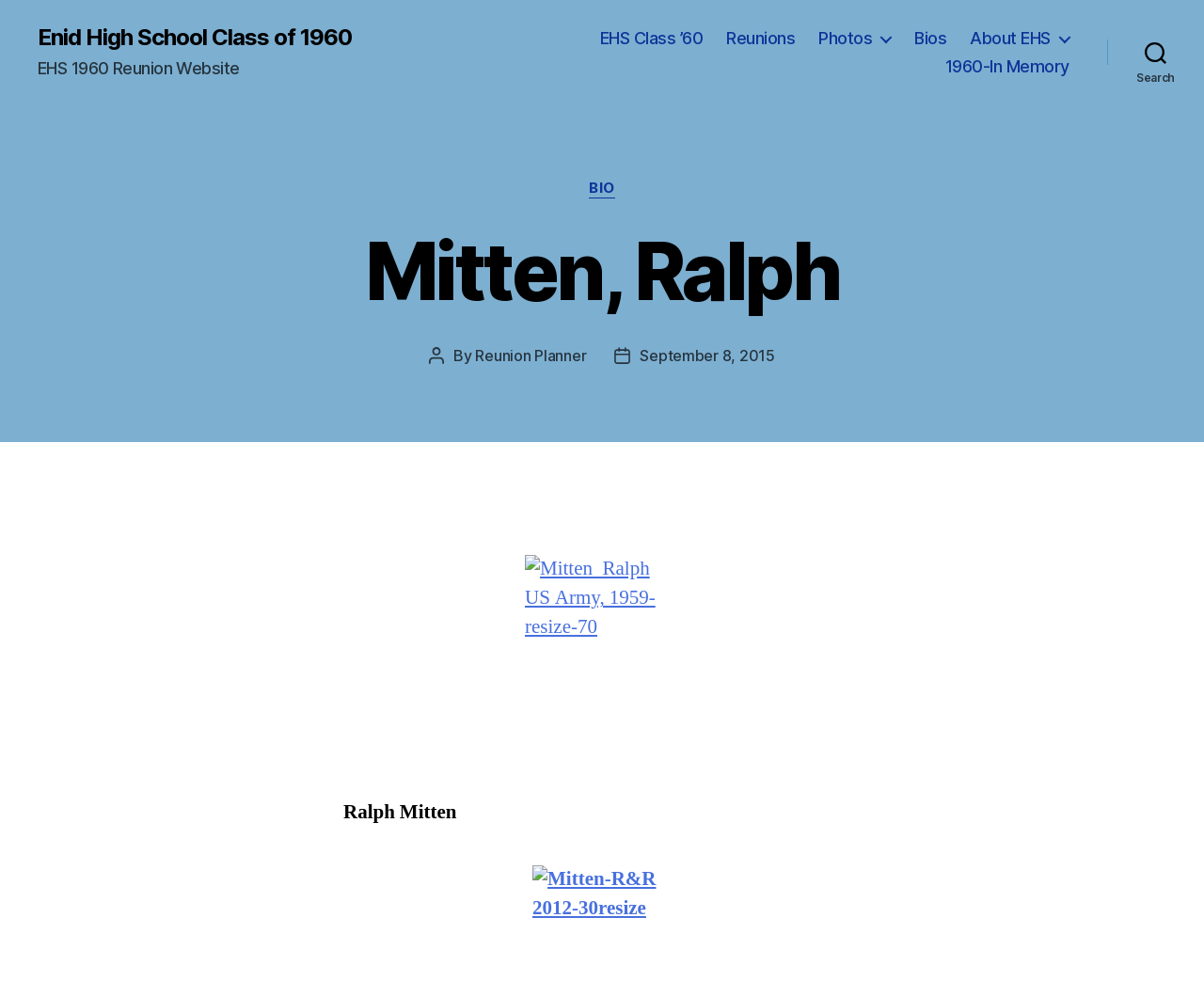Please find the bounding box coordinates of the element that needs to be clicked to perform the following instruction: "Click on the 'Reunions' link". The bounding box coordinates should be four float numbers between 0 and 1, represented as [left, top, right, bottom].

[0.603, 0.029, 0.661, 0.049]